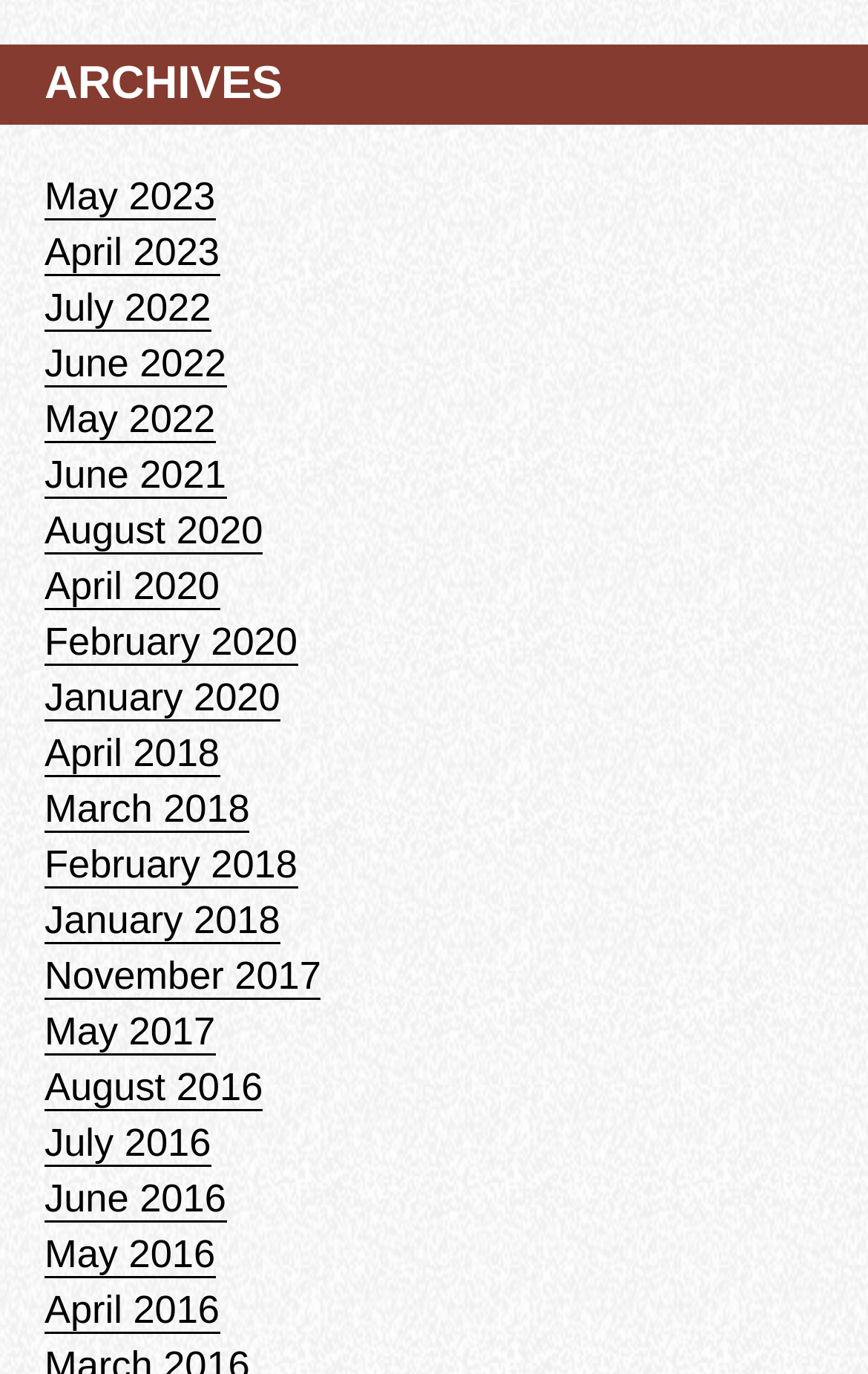Can you provide the bounding box coordinates for the element that should be clicked to implement the instruction: "view archives for June 2016"?

[0.051, 0.856, 0.261, 0.89]